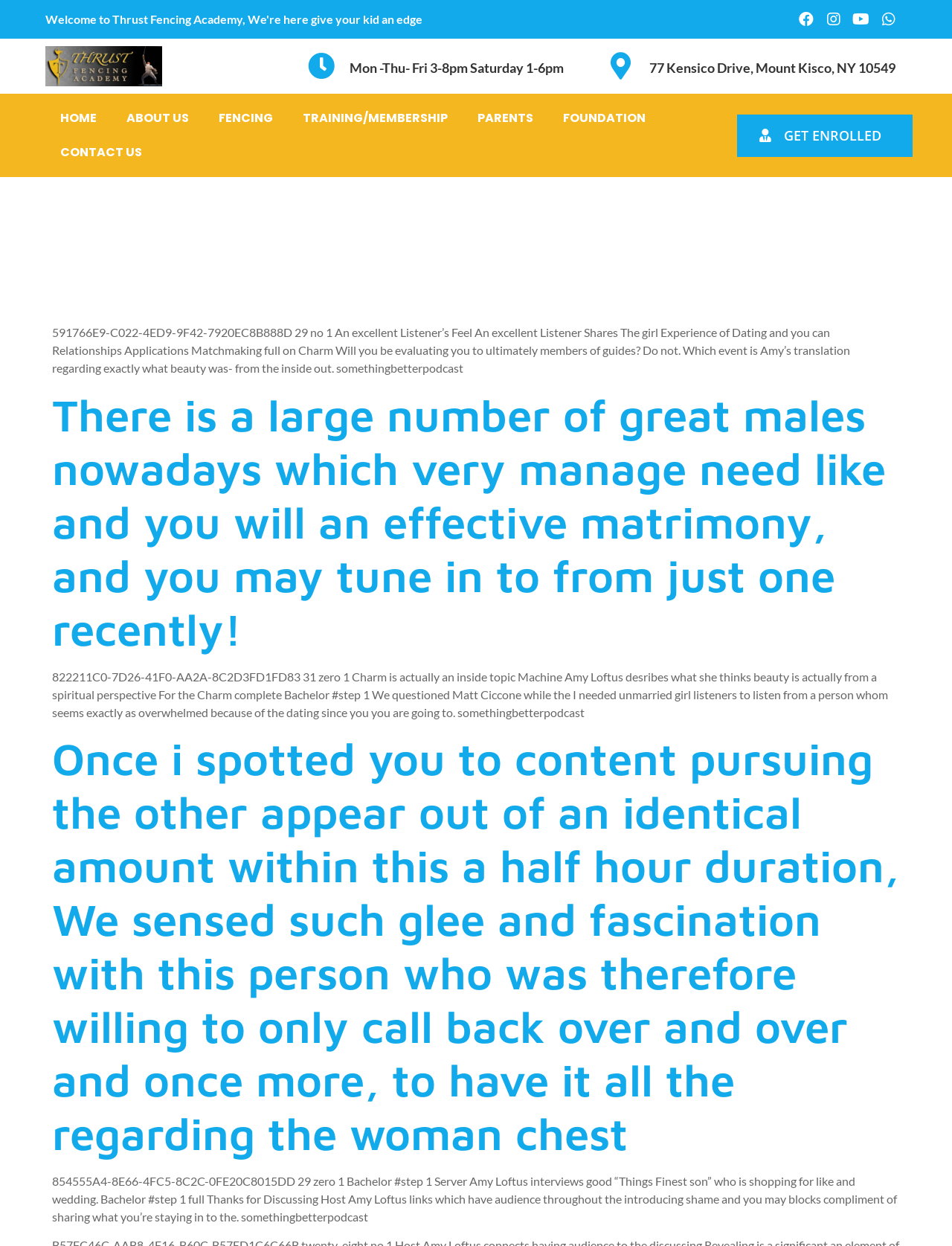Locate the bounding box coordinates of the area that needs to be clicked to fulfill the following instruction: "Click the 'CONTACT US' link". The coordinates should be in the format of four float numbers between 0 and 1, namely [left, top, right, bottom].

[0.048, 0.109, 0.165, 0.136]